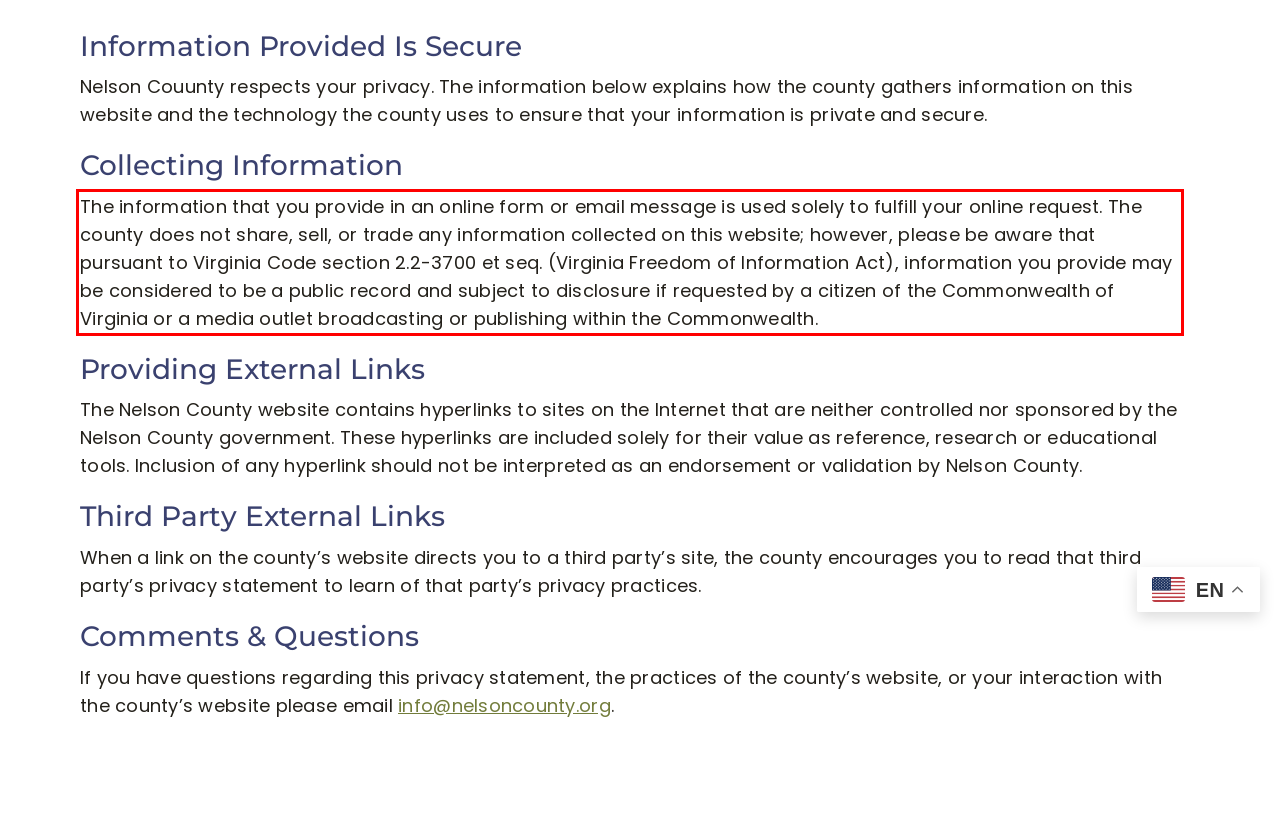You are provided with a screenshot of a webpage that includes a red bounding box. Extract and generate the text content found within the red bounding box.

The information that you provide in an online form or email message is used solely to fulfill your online request. The county does not share, sell, or trade any information collected on this website; however, please be aware that pursuant to Virginia Code section 2.2-3700 et seq. (Virginia Freedom of Information Act), information you provide may be considered to be a public record and subject to disclosure if requested by a citizen of the Commonwealth of Virginia or a media outlet broadcasting or publishing within the Commonwealth.